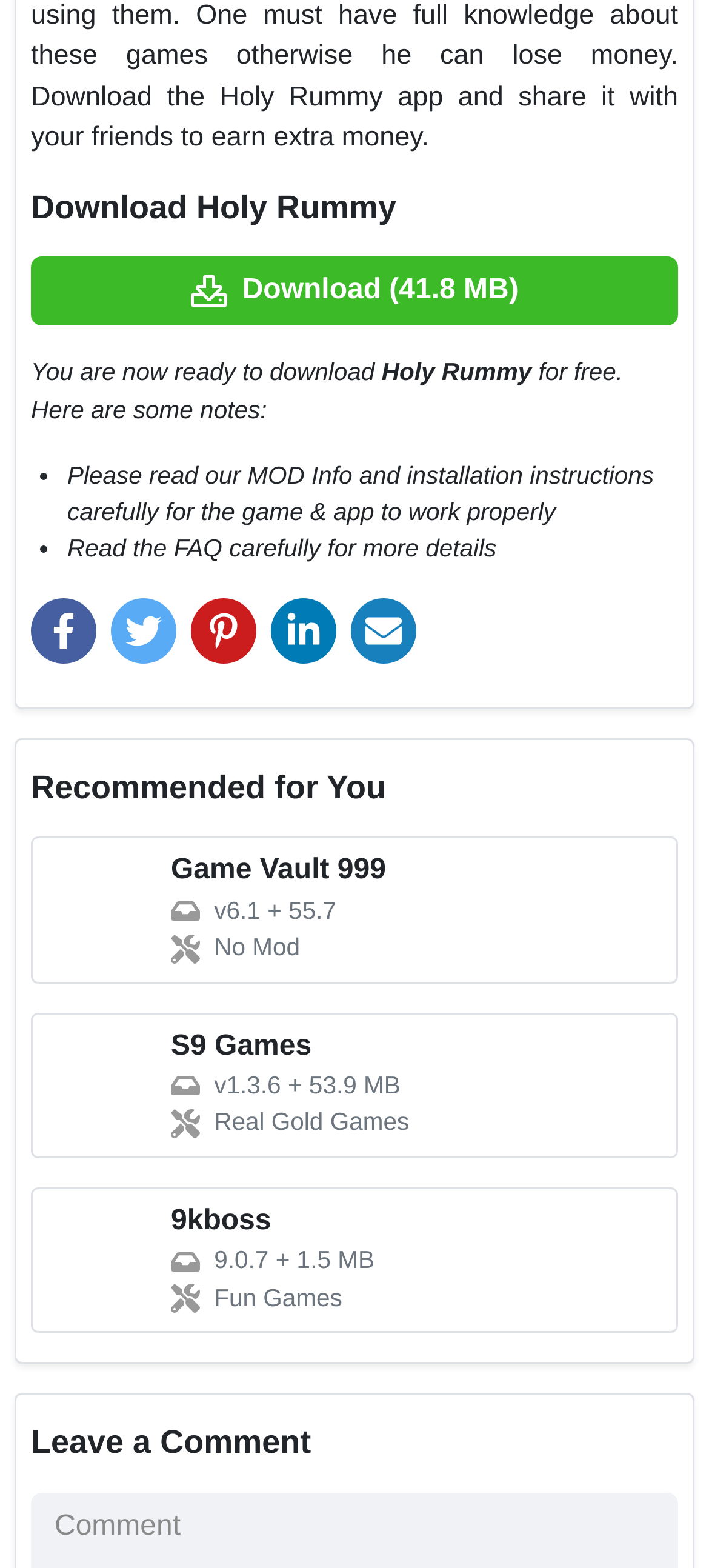Please pinpoint the bounding box coordinates for the region I should click to adhere to this instruction: "Read the FAQ".

[0.095, 0.341, 0.7, 0.359]